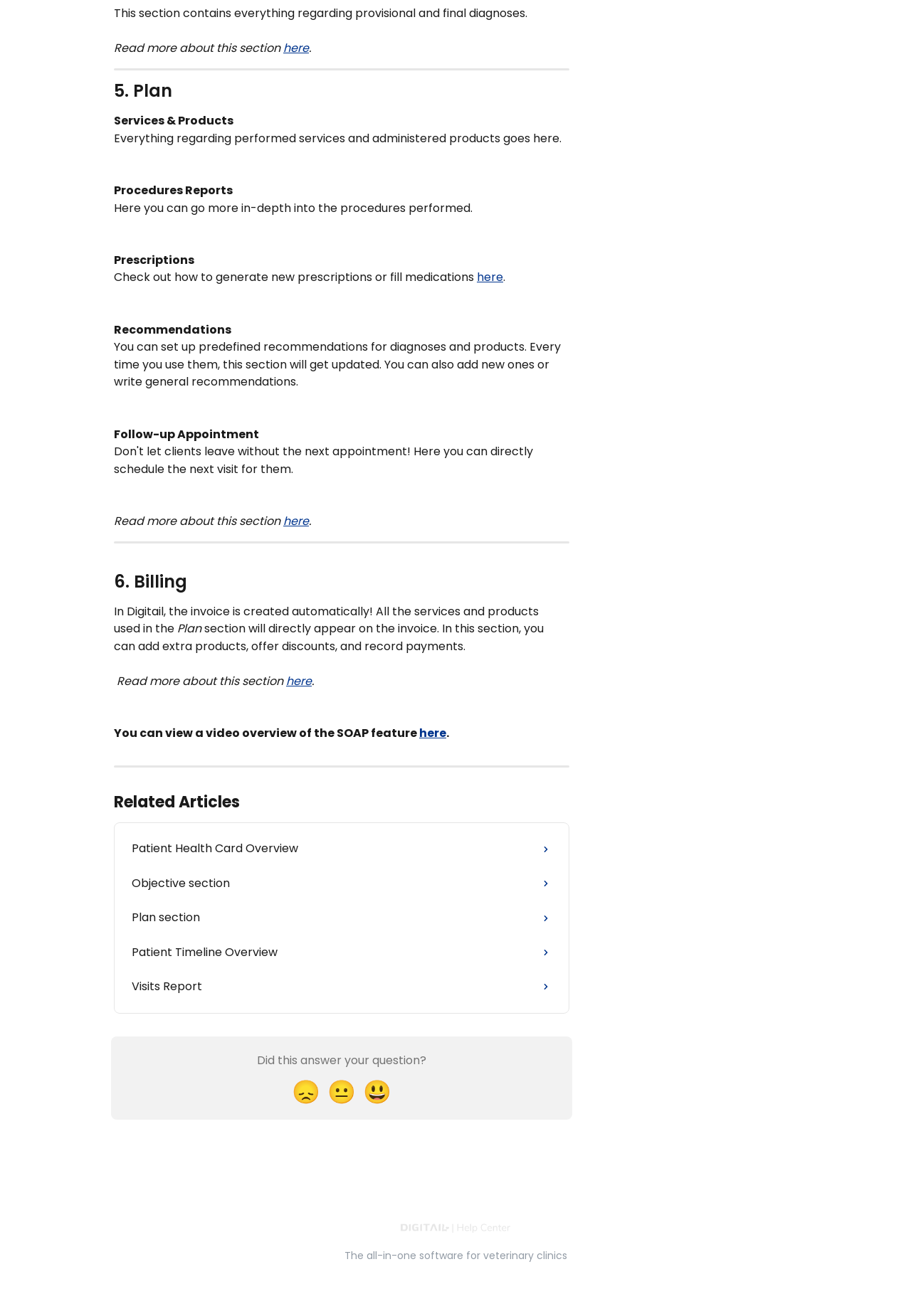Please identify the bounding box coordinates of the clickable element to fulfill the following instruction: "View a video overview of the SOAP feature". The coordinates should be four float numbers between 0 and 1, i.e., [left, top, right, bottom].

[0.46, 0.551, 0.49, 0.563]